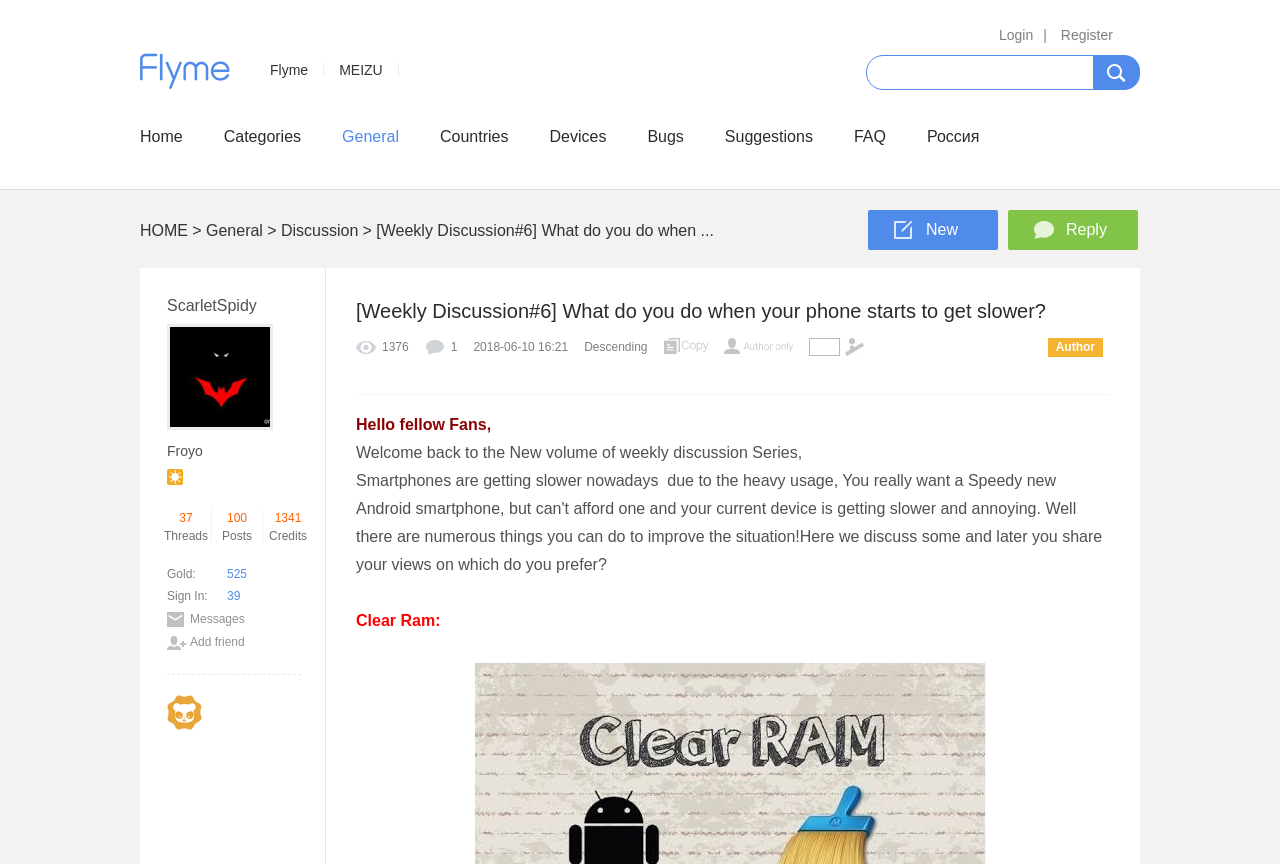Analyze the image and deliver a detailed answer to the question: What is the level of the user who started the discussion?

I found the level of the user by looking at the discussion thread and finding the text 'Level: 4' associated with the user who started the discussion.